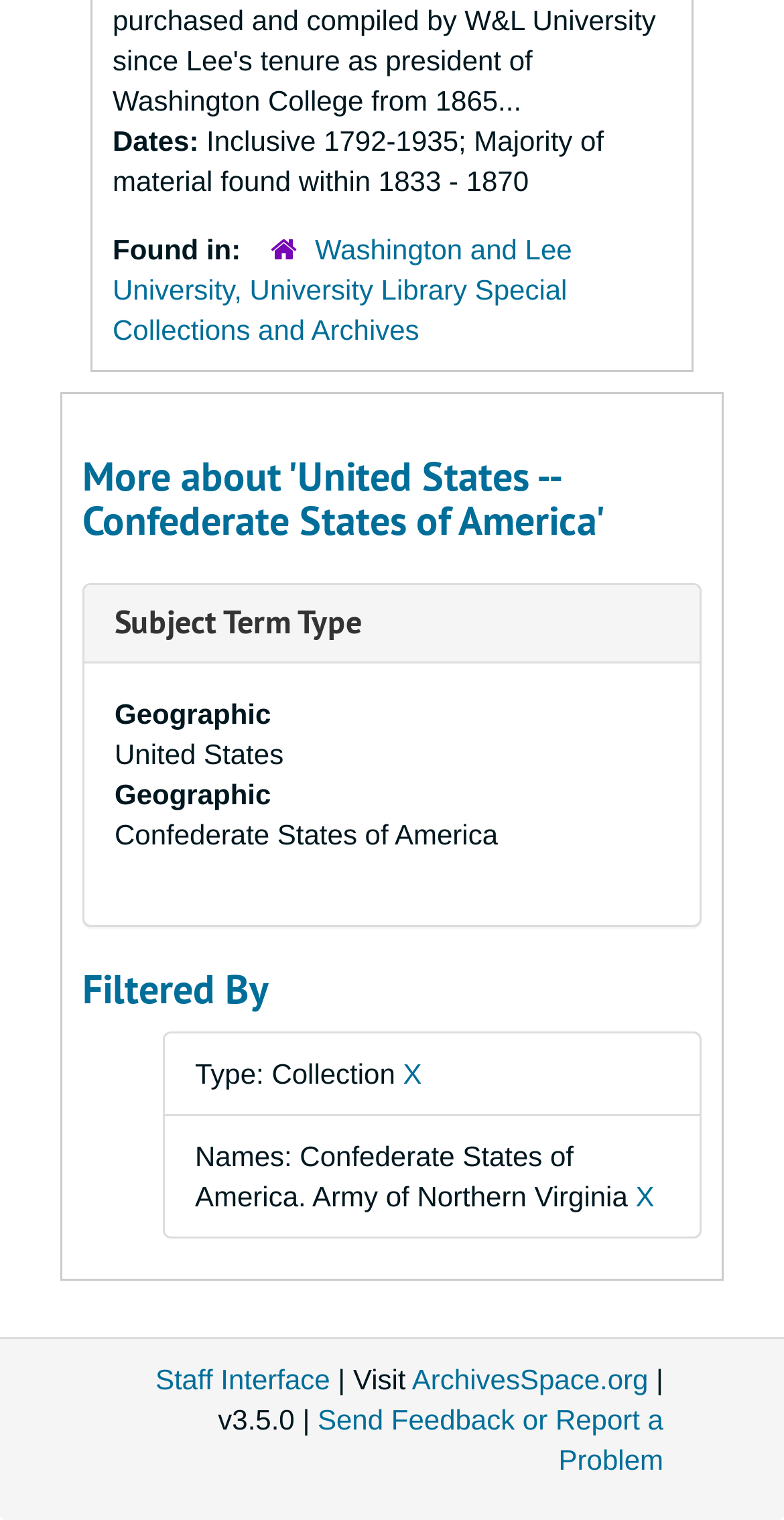Determine the bounding box coordinates for the HTML element described here: "Staff Interface".

[0.198, 0.896, 0.421, 0.918]